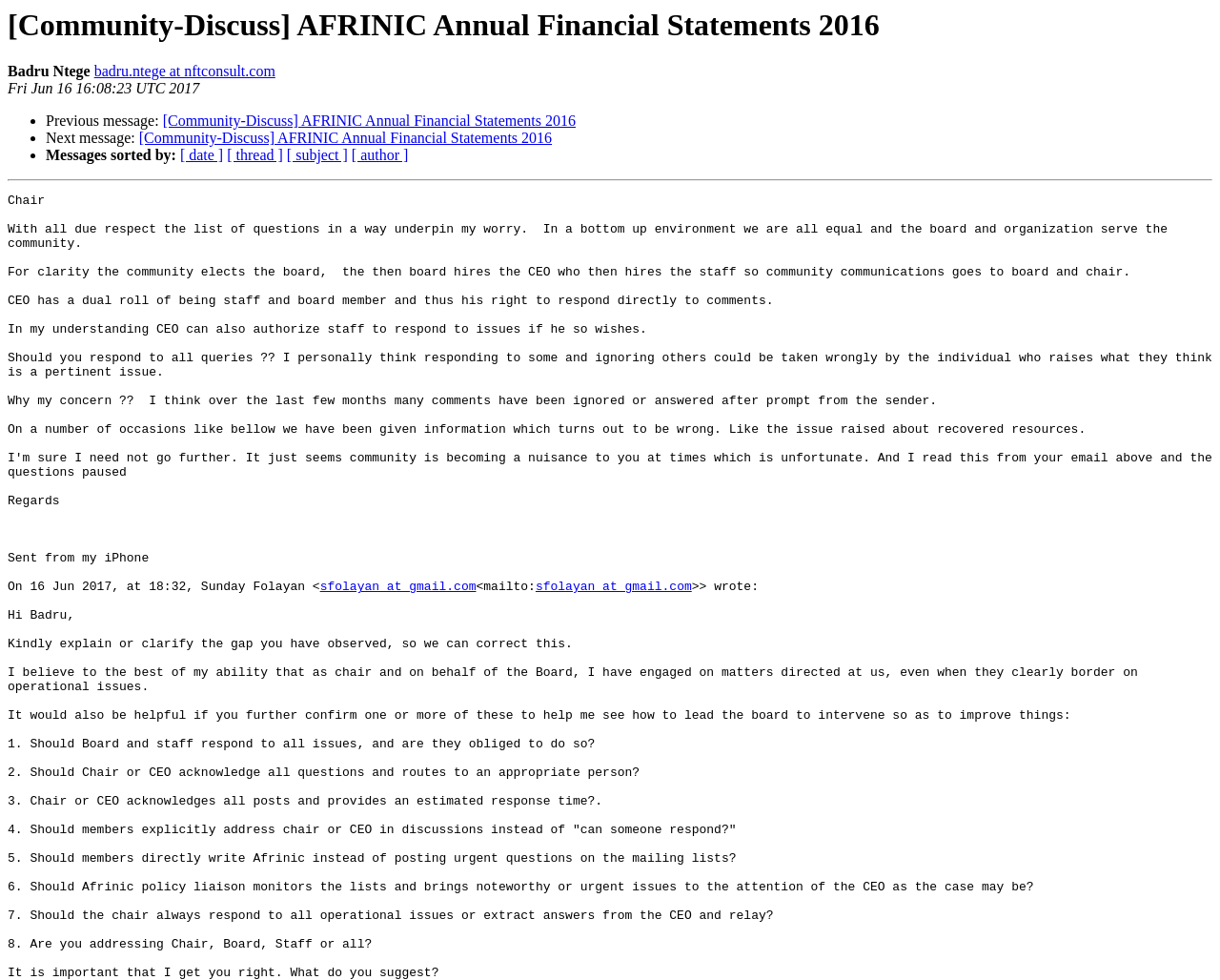Predict the bounding box coordinates of the area that should be clicked to accomplish the following instruction: "Sort messages by date". The bounding box coordinates should consist of four float numbers between 0 and 1, i.e., [left, top, right, bottom].

[0.148, 0.15, 0.183, 0.167]